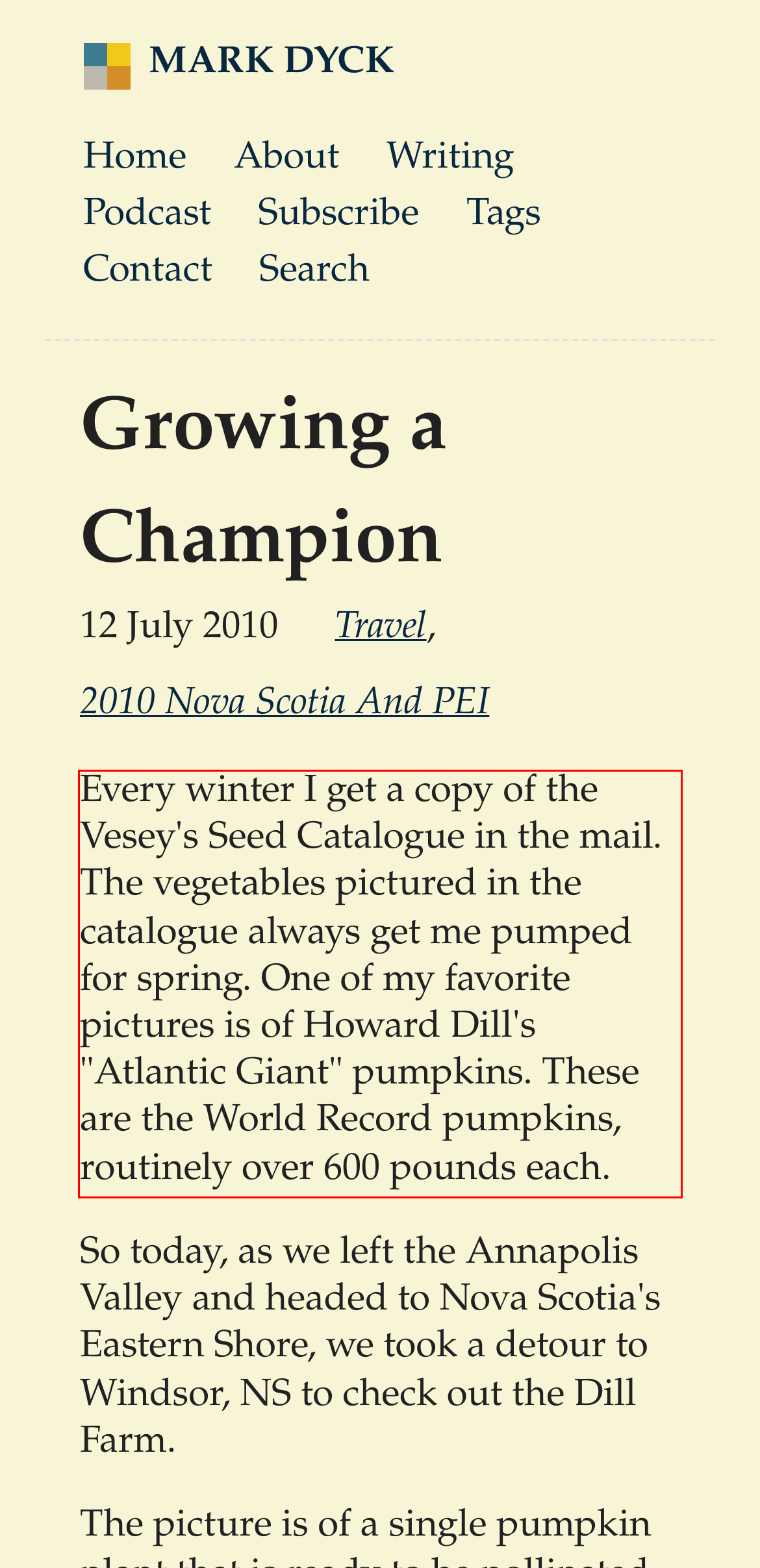Please look at the screenshot provided and find the red bounding box. Extract the text content contained within this bounding box.

Every winter I get a copy of the Vesey's Seed Catalogue in the mail. The vegetables pictured in the catalogue always get me pumped for spring. One of my favorite pictures is of Howard Dill's "Atlantic Giant" pumpkins. These are the World Record pumpkins, routinely over 600 pounds each.